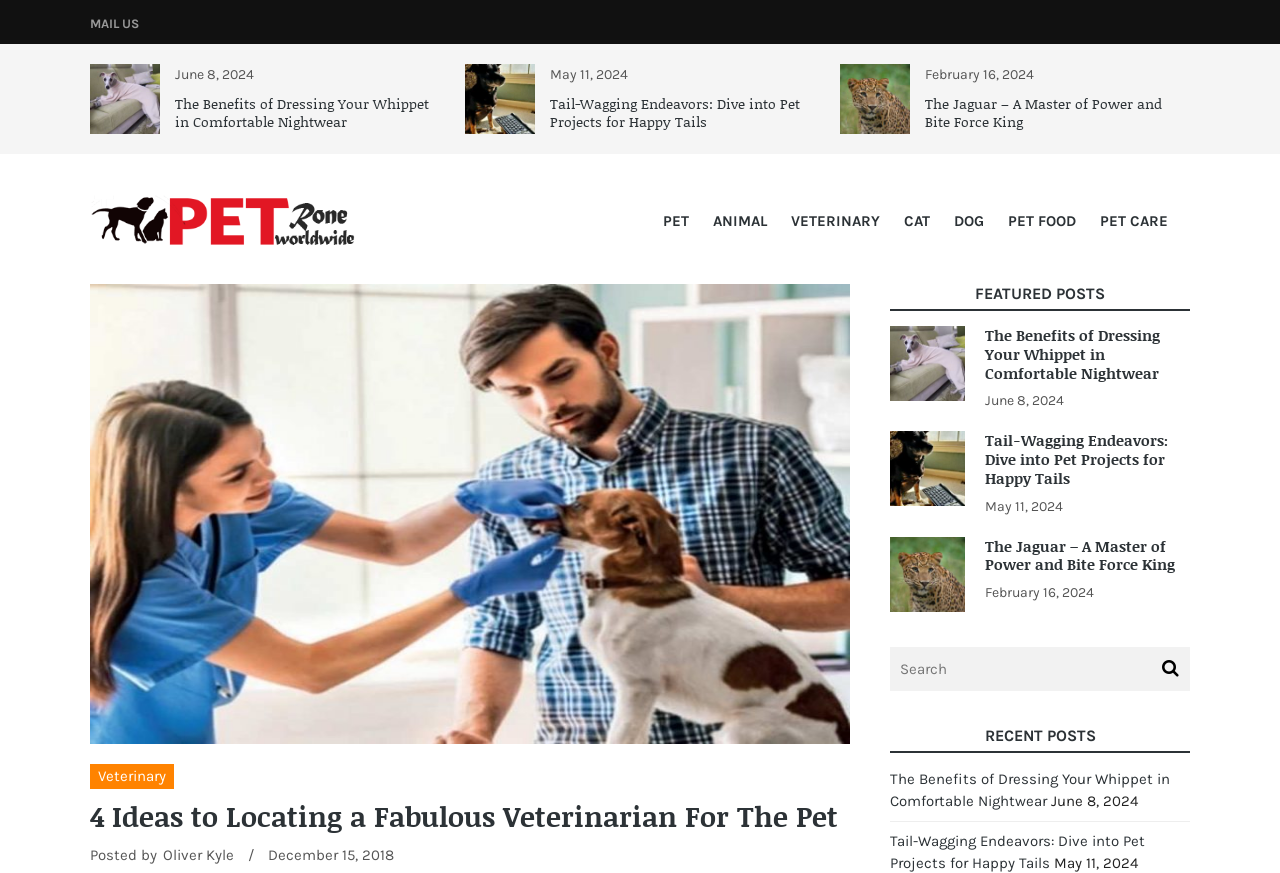How many links are there in the 'FEATURED POSTS' section?
From the image, respond using a single word or phrase.

3